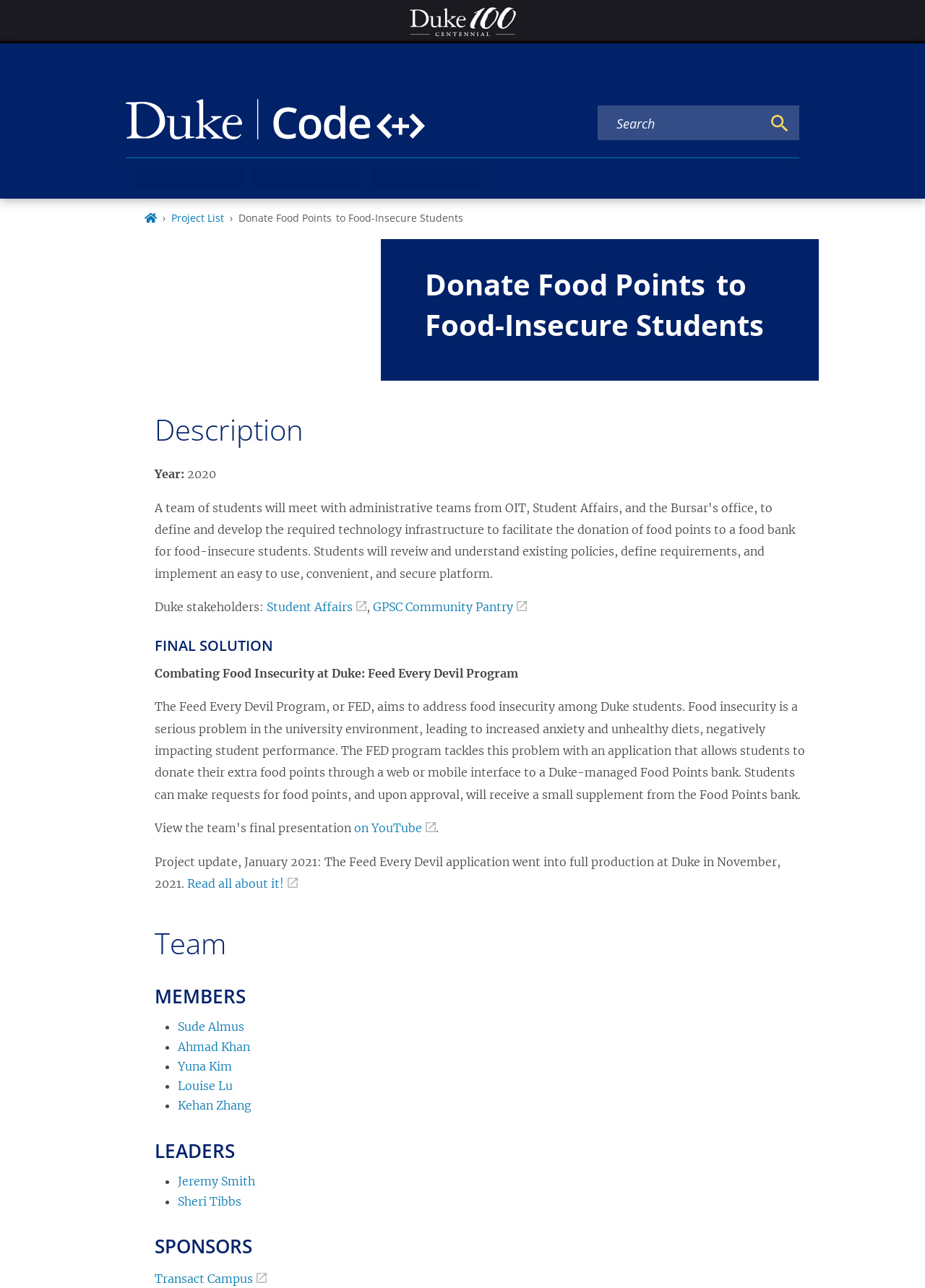Please determine the bounding box coordinates for the UI element described as: "Student Affairs".

[0.288, 0.466, 0.396, 0.477]